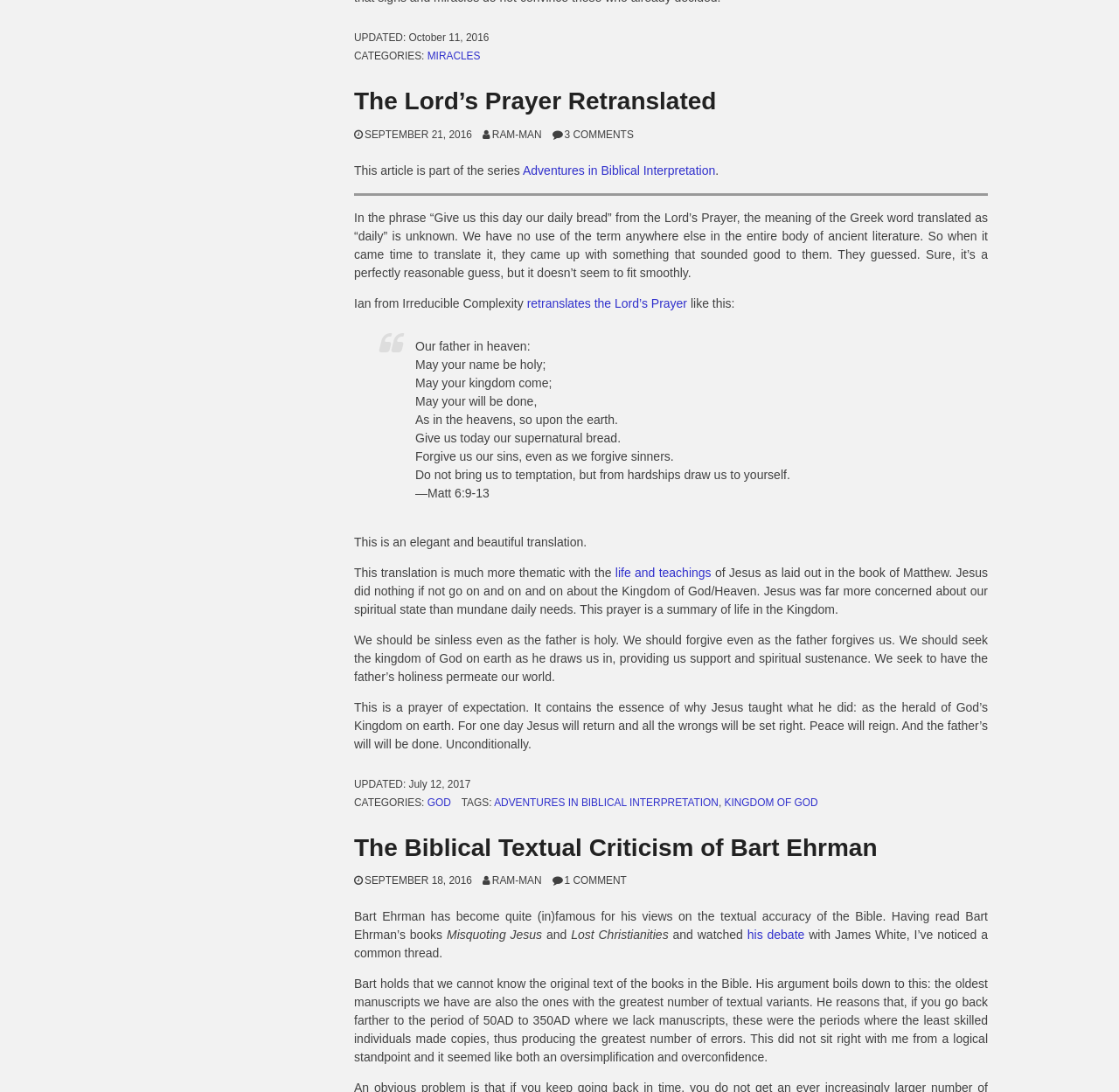Highlight the bounding box coordinates of the element you need to click to perform the following instruction: "Click on the 'Contact Us' link."

None